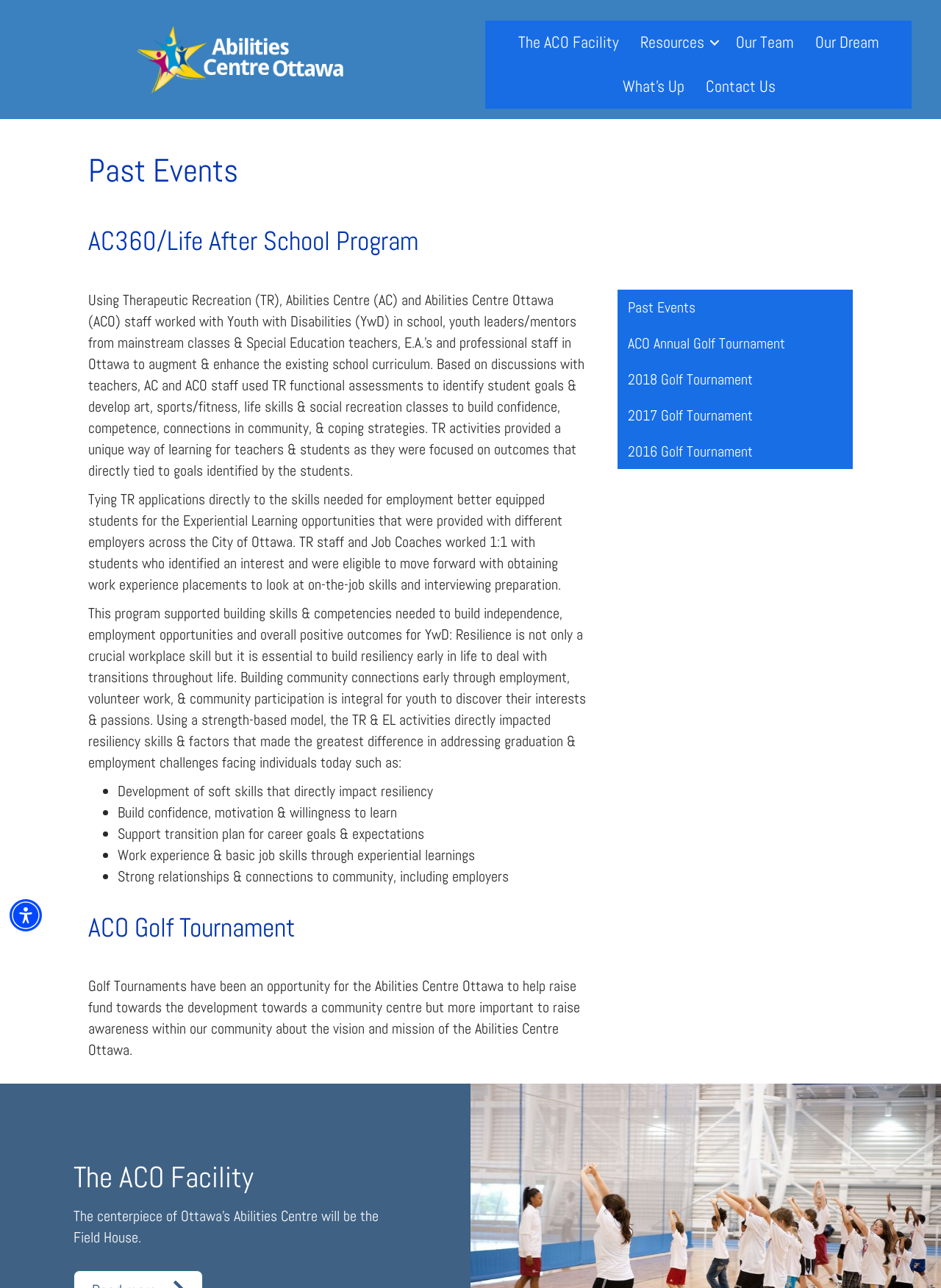Identify the bounding box coordinates of the area that should be clicked in order to complete the given instruction: "Go to The ACO Facility". The bounding box coordinates should be four float numbers between 0 and 1, i.e., [left, top, right, bottom].

[0.539, 0.016, 0.668, 0.05]